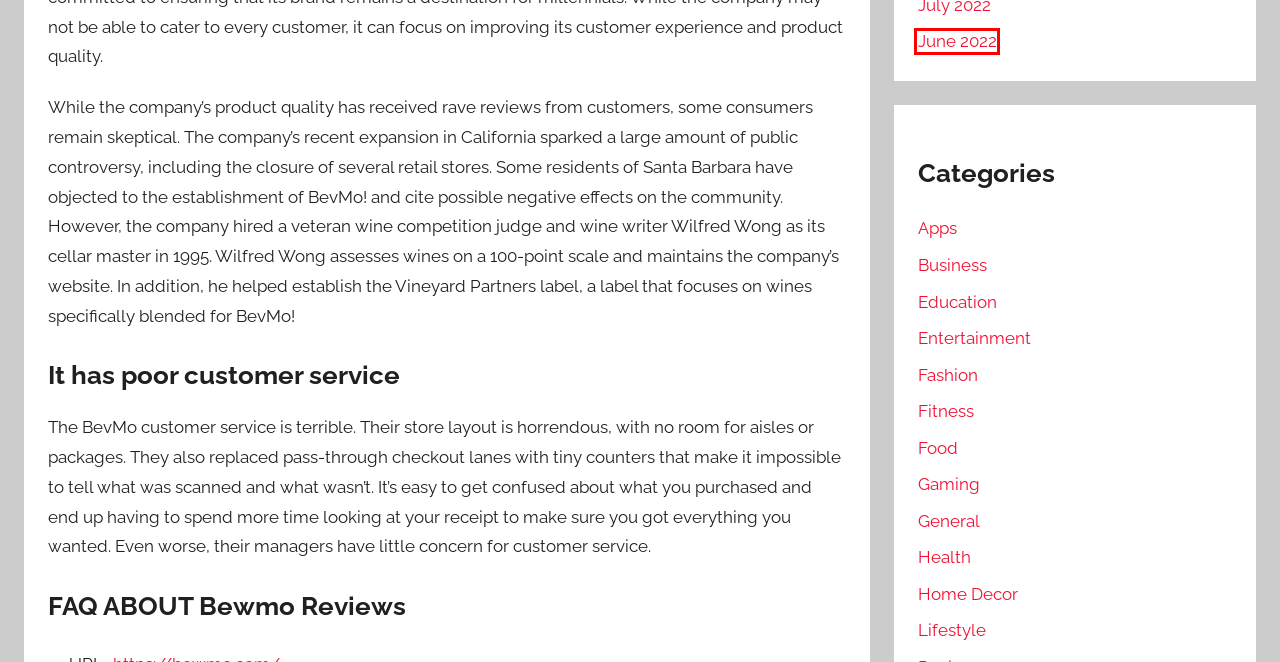Review the screenshot of a webpage that includes a red bounding box. Choose the most suitable webpage description that matches the new webpage after clicking the element within the red bounding box. Here are the candidates:
A. Lifestyle Archives - JourPress
B. Entertainment Archives - JourPress
C. Education Archives - JourPress
D. June 2022 - JourPress
E. Gaming Archives - JourPress
F. Home Decor Archives - JourPress
G. Fitness Archives - JourPress
H. Business Archives - JourPress

D